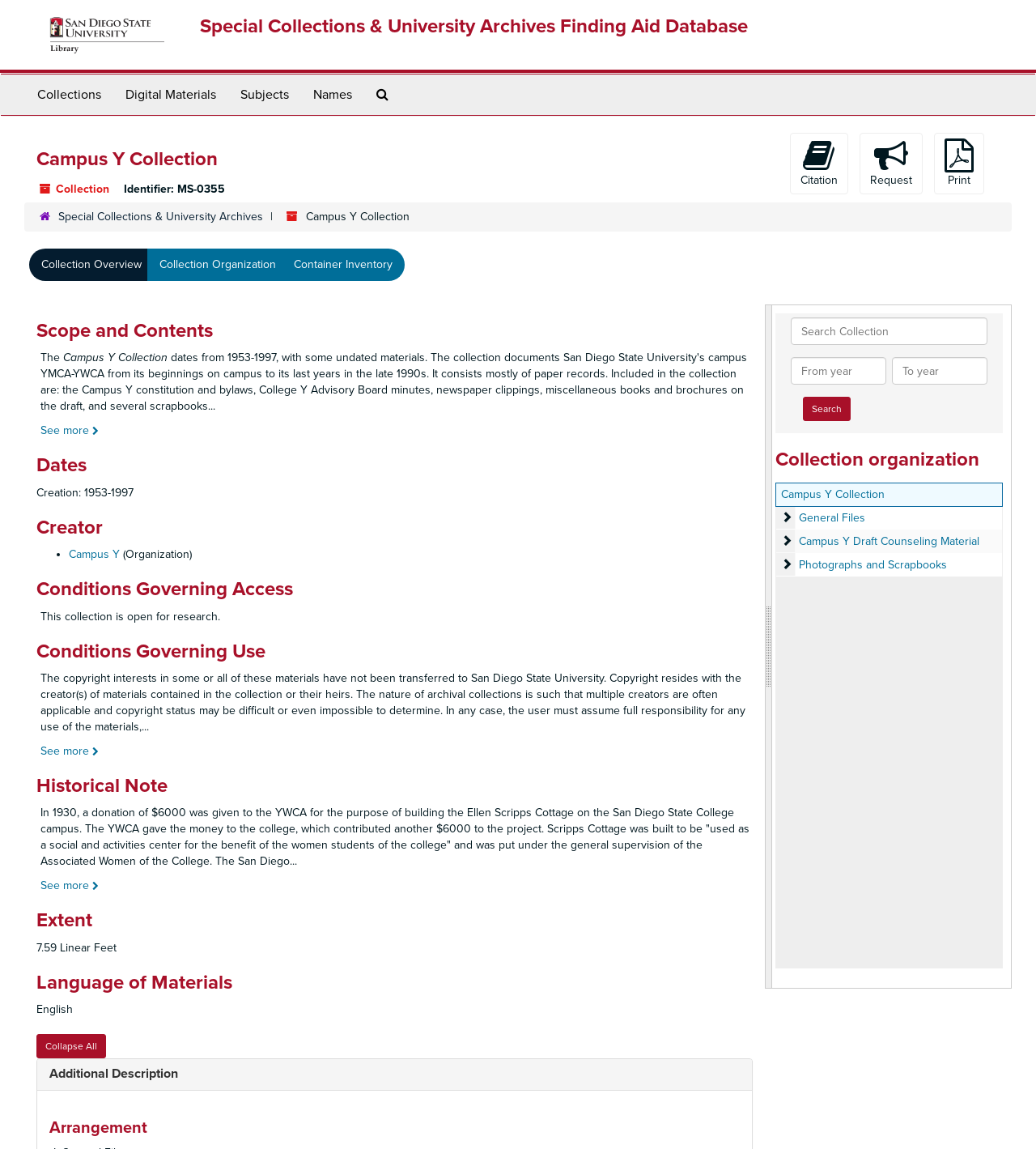What is the language of the materials in this collection?
Based on the image, please offer an in-depth response to the question.

The language of the materials in this collection can be found in the section 'Language of Materials' where it is stated as 'English'.